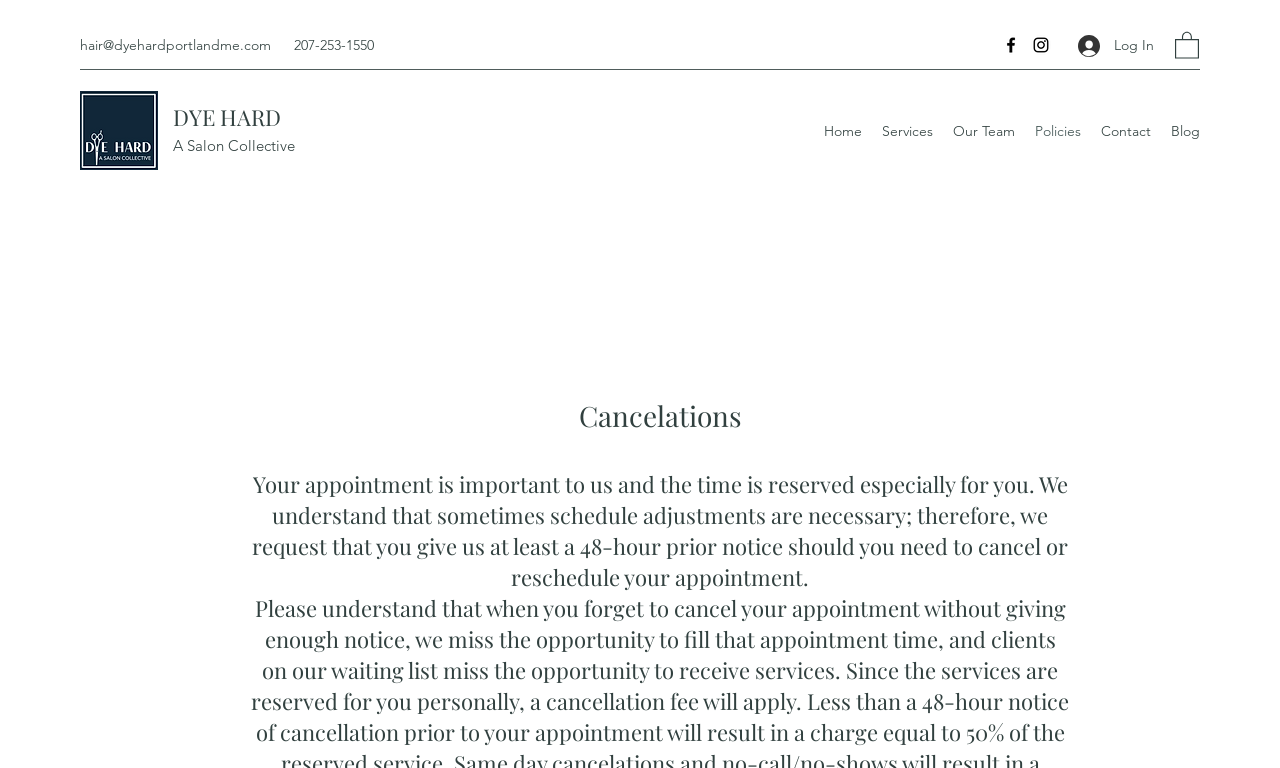How many social media links are available?
Please answer the question with as much detail as possible using the screenshot.

I counted the number of social media links by looking at the list element with the description 'Social Bar', which contains two link elements with images of Facebook and Instagram.